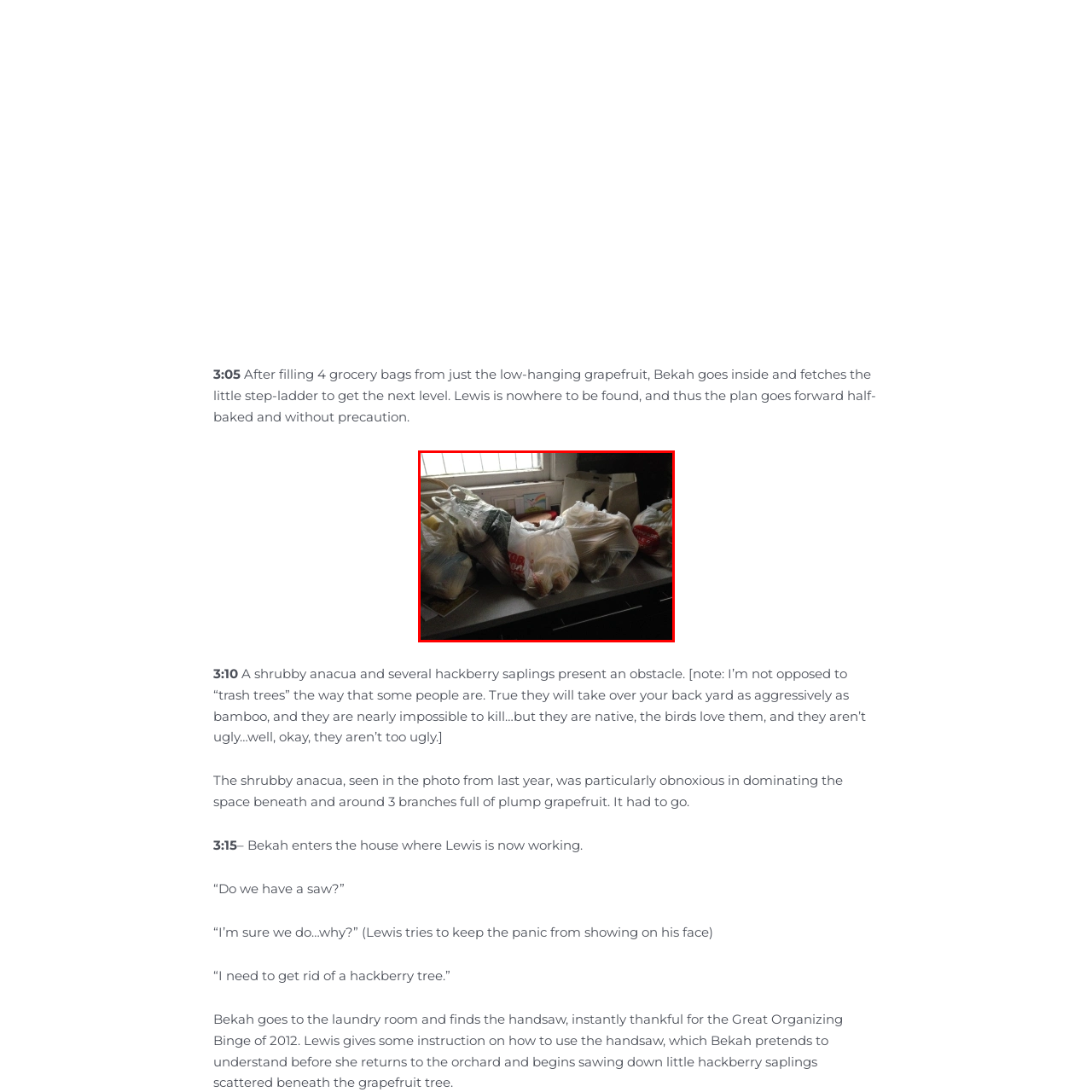Examine the portion within the green circle, What is the atmosphere of the room like? 
Reply succinctly with a single word or phrase.

warm yet slightly subdued